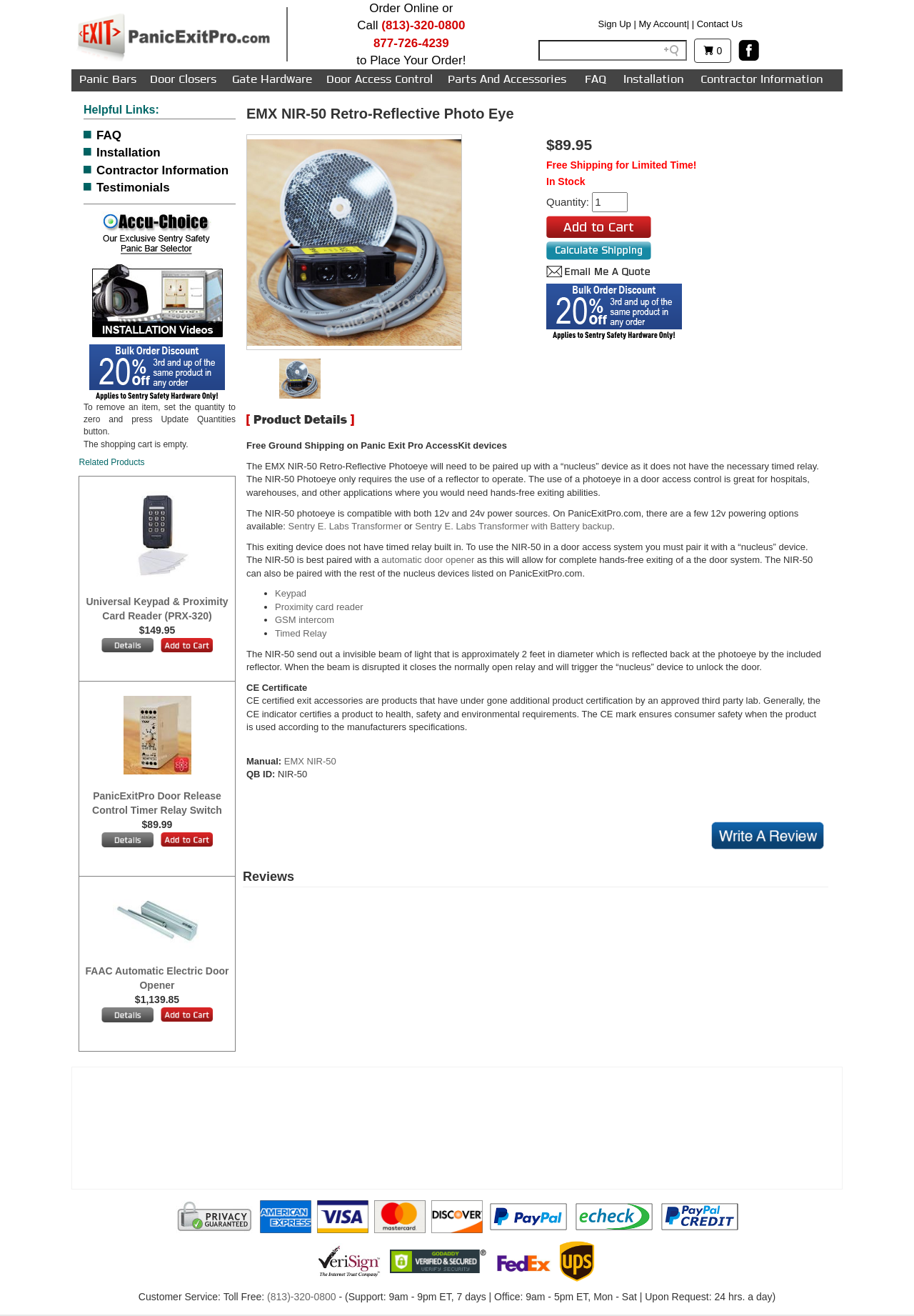What is the name of the company logo at the top left corner?
Answer the question using a single word or phrase, according to the image.

PanicExitPro